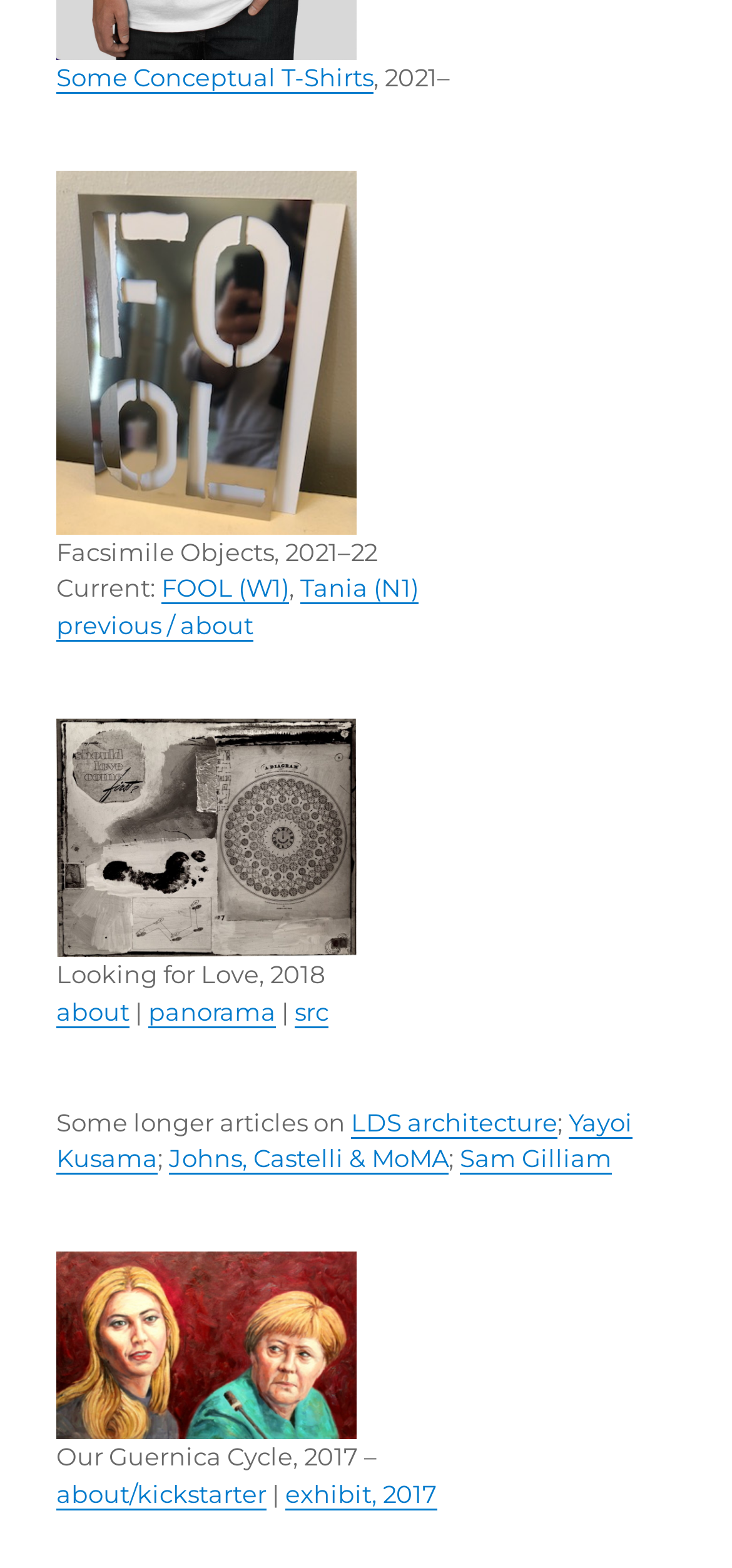Given the element description: "previous / about", predict the bounding box coordinates of this UI element. The coordinates must be four float numbers between 0 and 1, given as [left, top, right, bottom].

[0.077, 0.389, 0.346, 0.408]